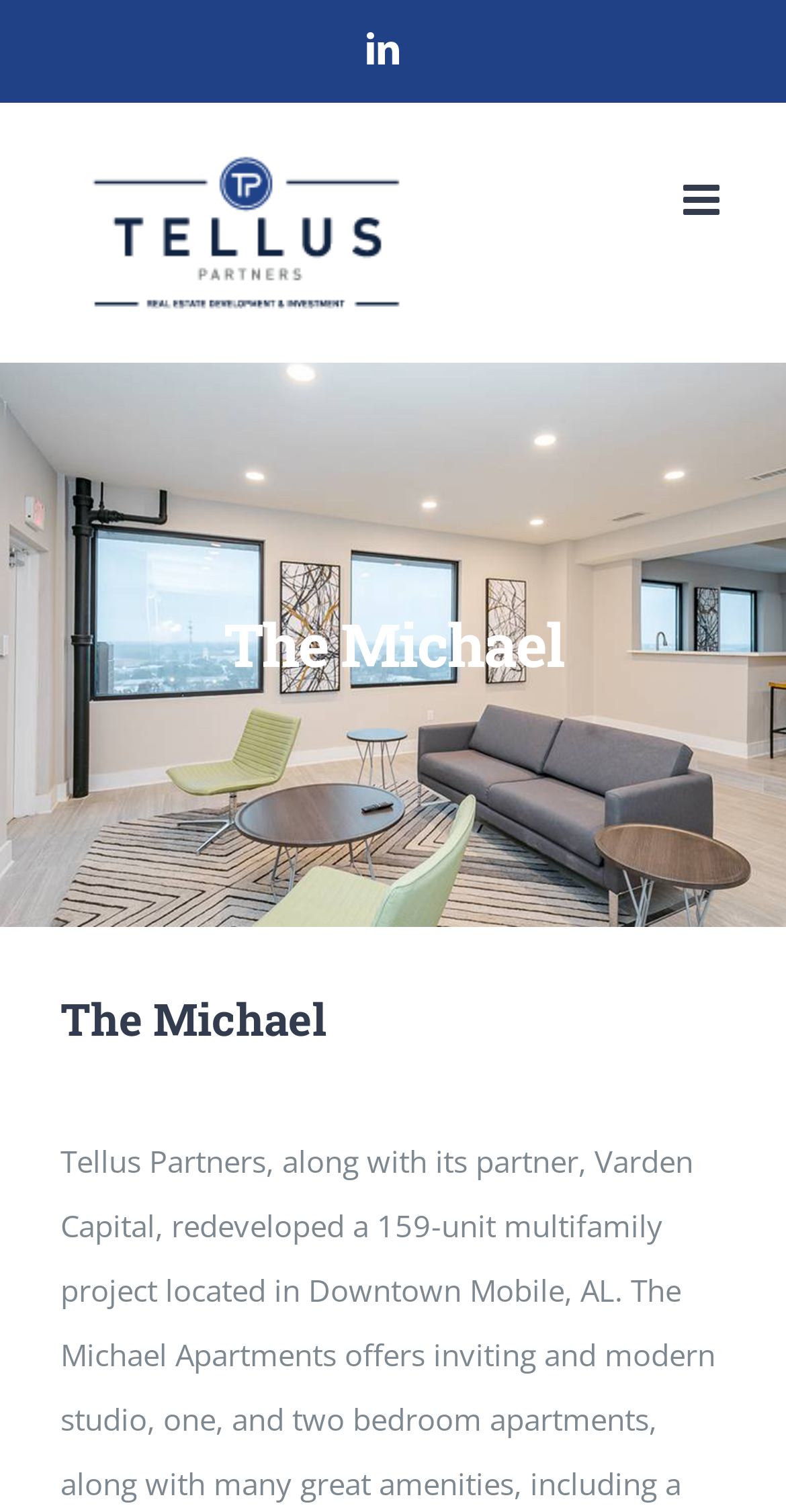Using floating point numbers between 0 and 1, provide the bounding box coordinates in the format (top-left x, top-left y, bottom-right x, bottom-right y). Locate the UI element described here: LinkedIn

[0.467, 0.021, 0.508, 0.043]